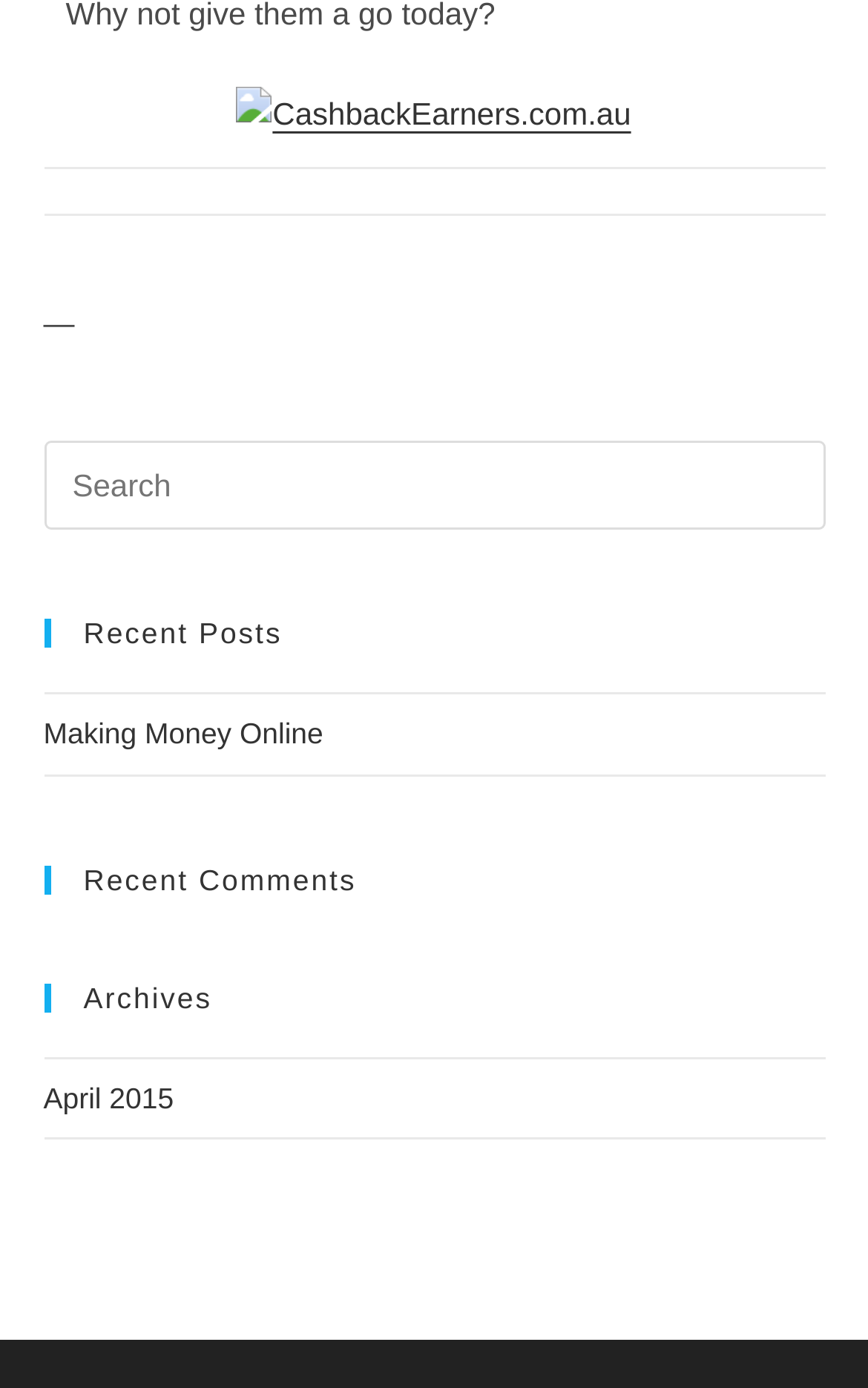Using the information from the screenshot, answer the following question thoroughly:
What is the purpose of the search box?

The search box is provided to allow users to search for specific content within the website, as indicated by the placeholder text 'Search this website'.